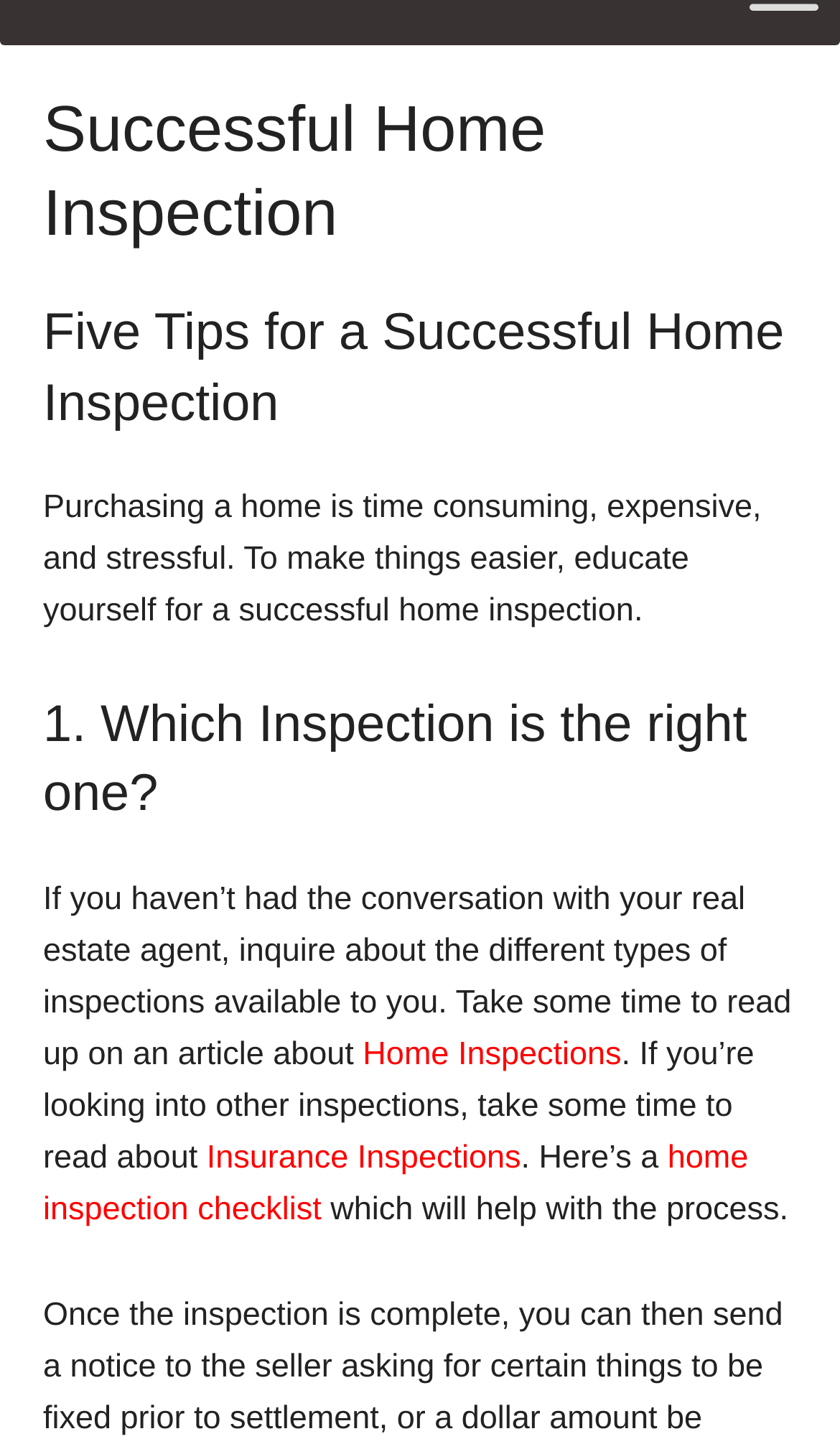Identify the bounding box of the HTML element described here: "home inspection checklist". Provide the coordinates as four float numbers between 0 and 1: [left, top, right, bottom].

[0.051, 0.789, 0.891, 0.85]